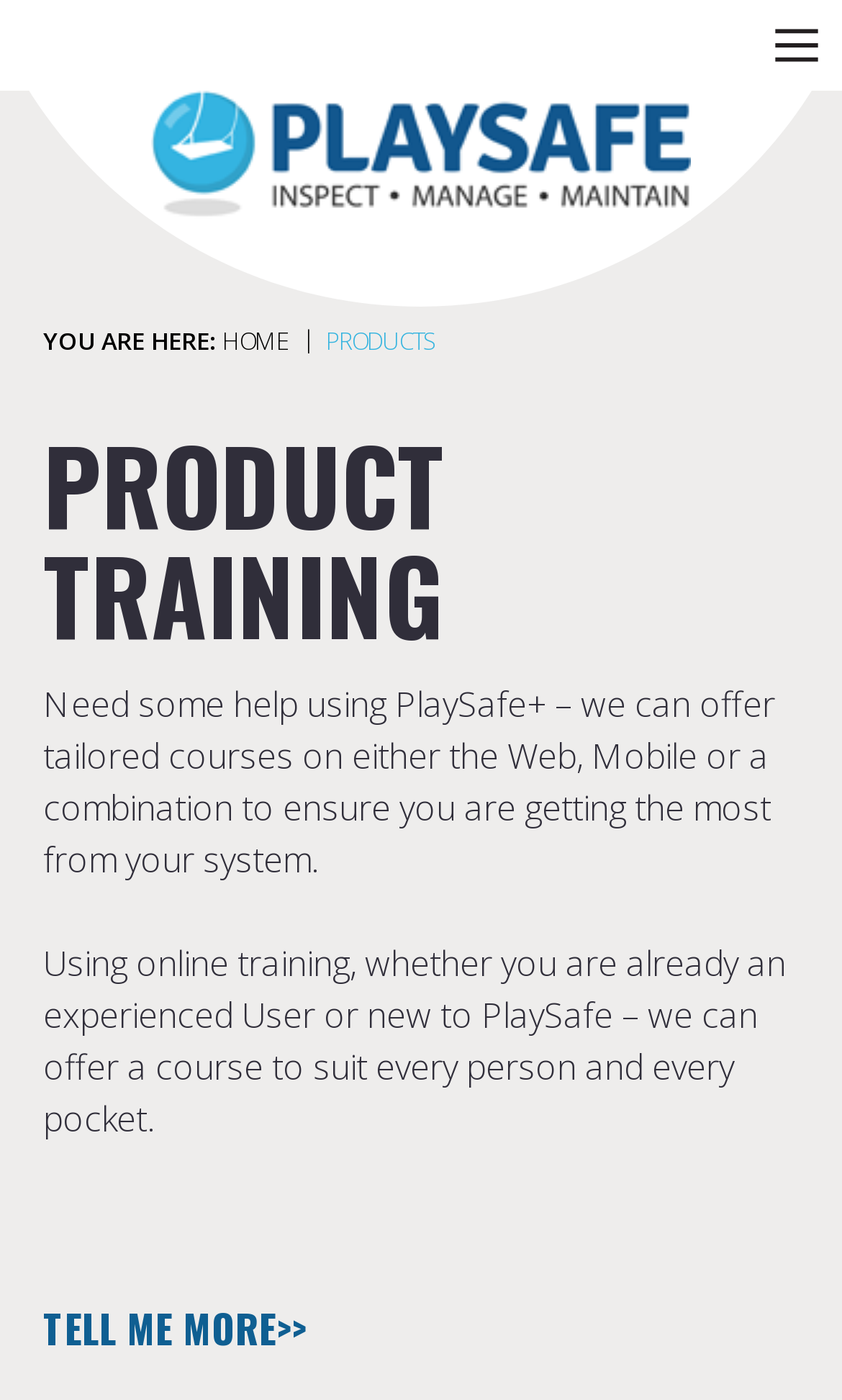Could you please study the image and provide a detailed answer to the question:
What type of training is offered?

The webpage offers product training, as stated in the heading 'PRODUCT TRAINING', which provides information about tailored courses on using PlaySafe+.